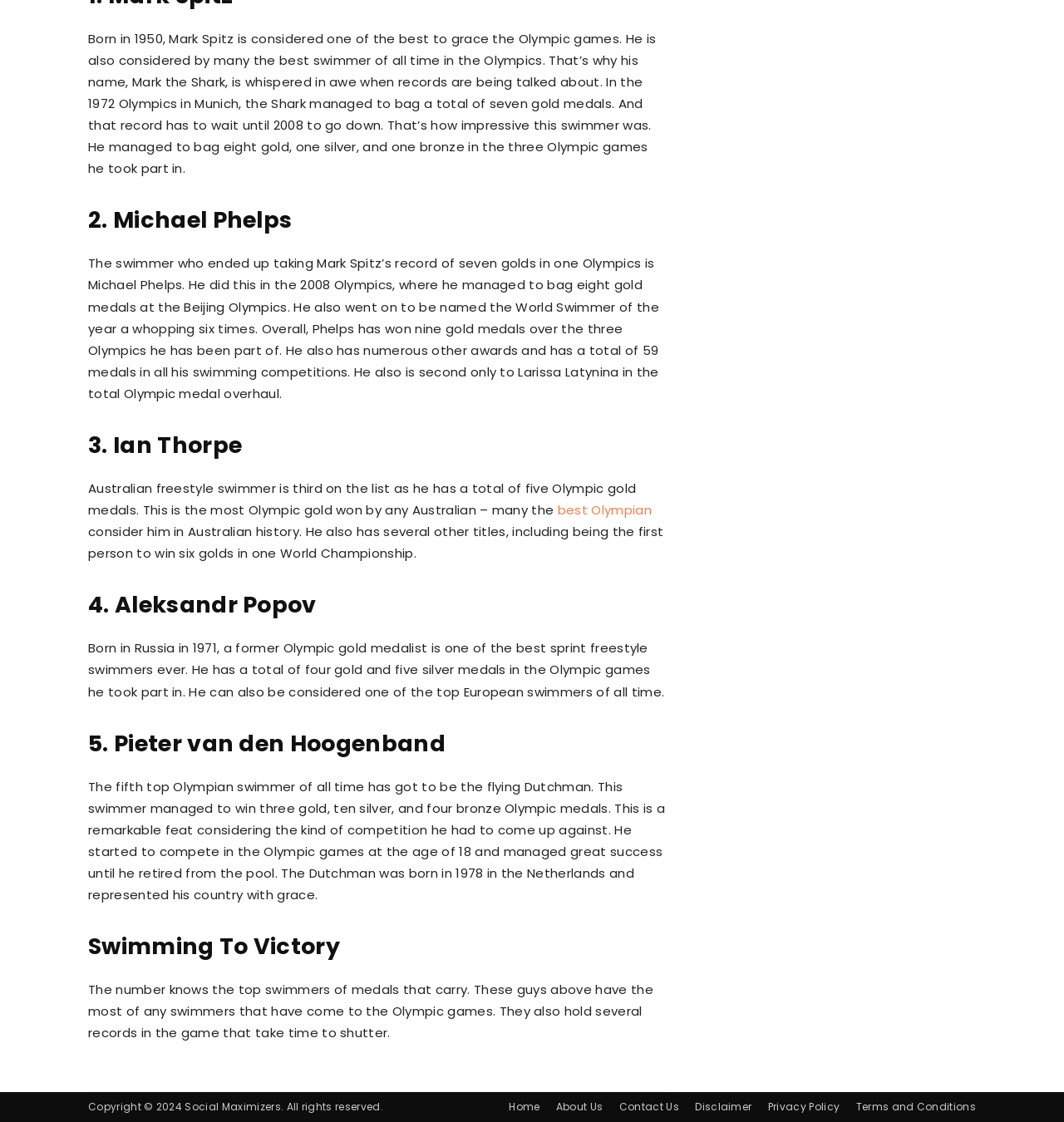What is Ian Thorpe's achievement in the World Championship?
Examine the screenshot and reply with a single word or phrase.

Won six golds